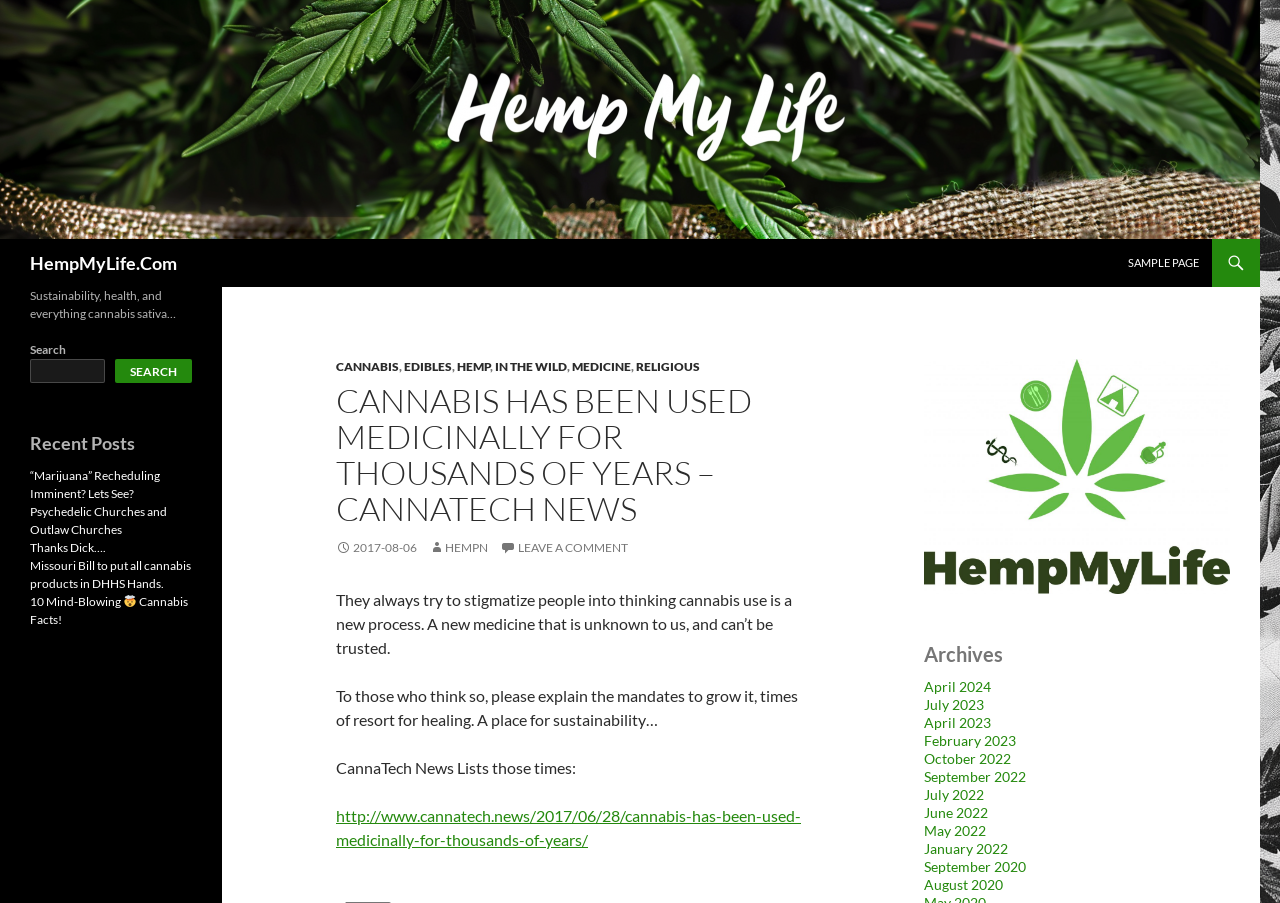Pinpoint the bounding box coordinates of the clickable element to carry out the following instruction: "Read the recent post about Marijuana Recheduling."

[0.023, 0.518, 0.125, 0.555]